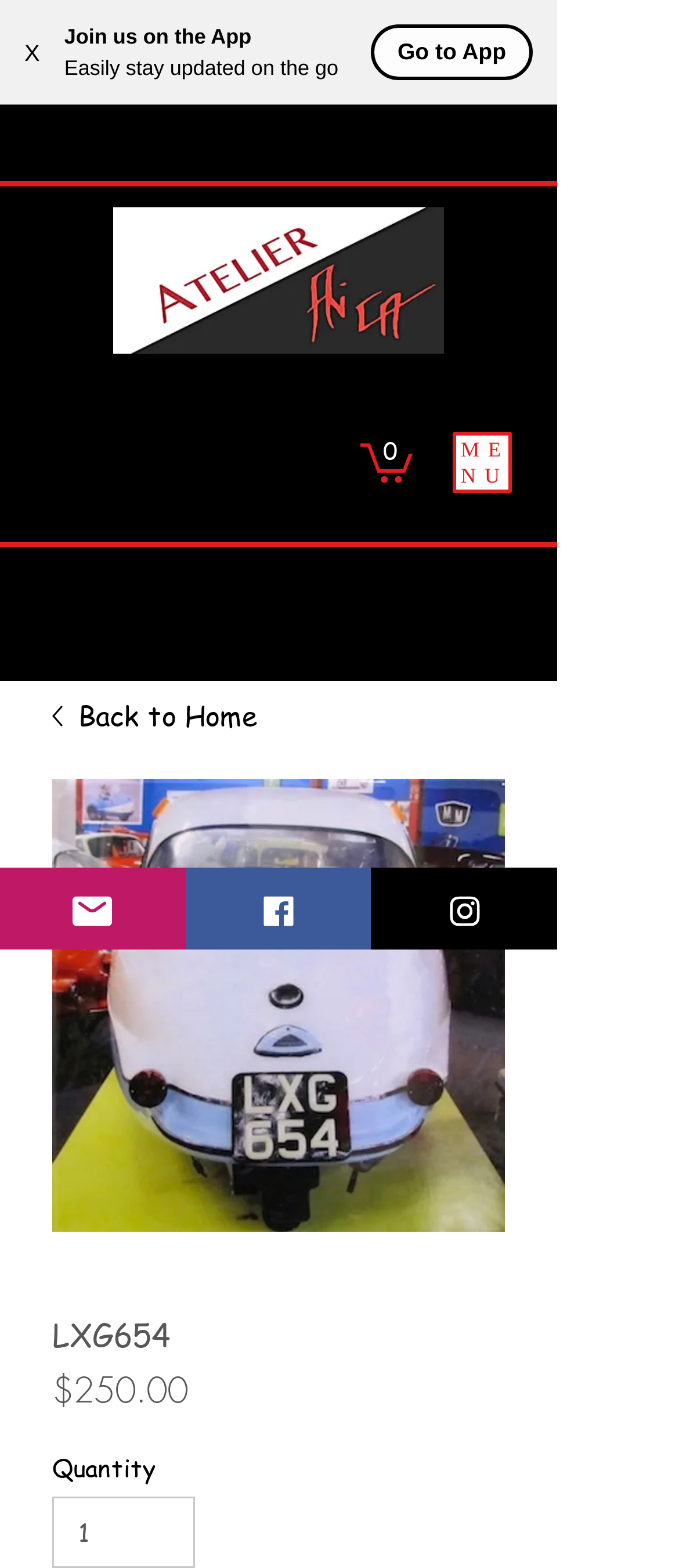Please determine the bounding box coordinates of the clickable area required to carry out the following instruction: "Go back to home". The coordinates must be four float numbers between 0 and 1, represented as [left, top, right, bottom].

[0.077, 0.443, 0.744, 0.47]